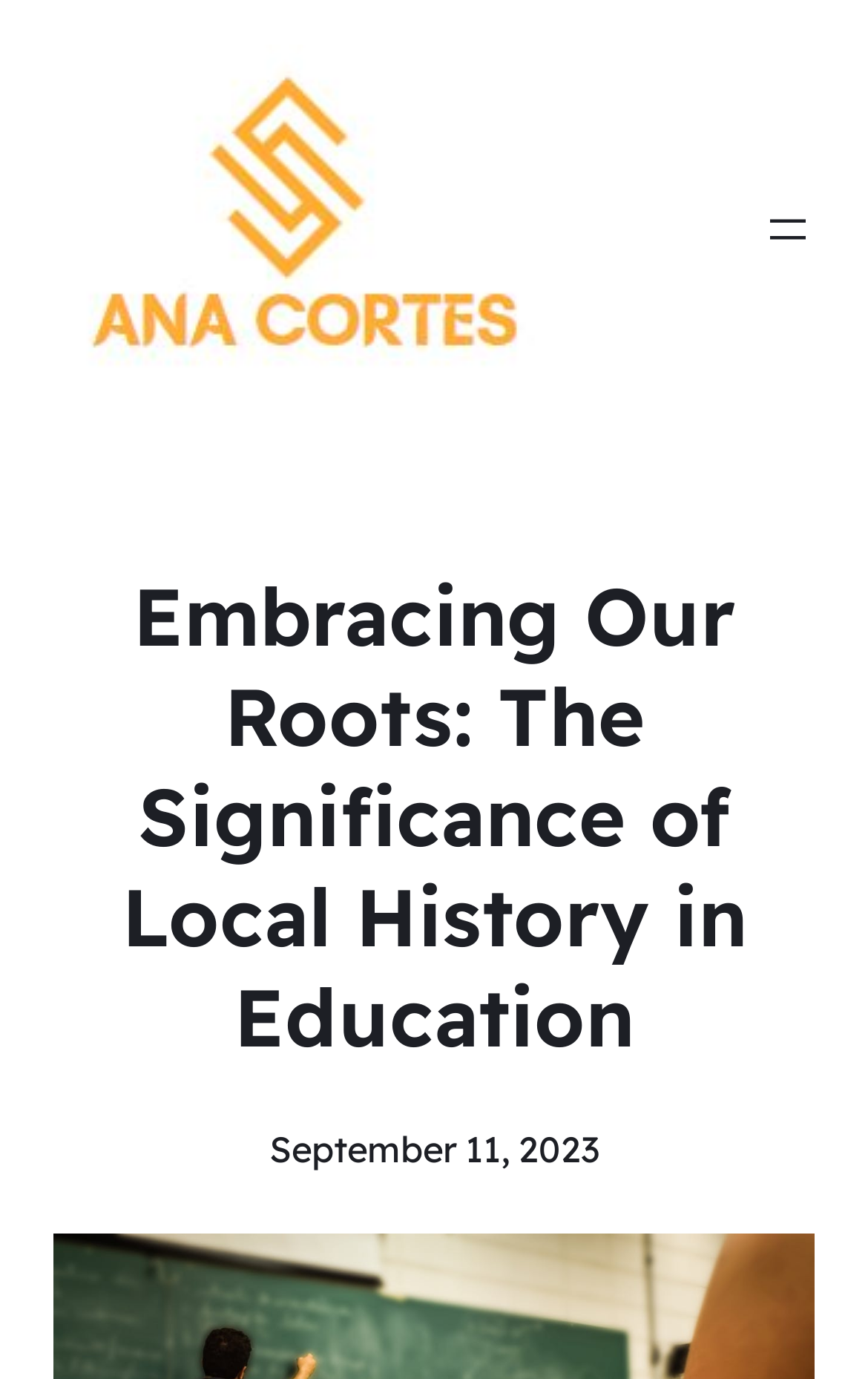Give the bounding box coordinates for the element described as: "aria-label="Open menu"".

[0.877, 0.147, 0.938, 0.186]